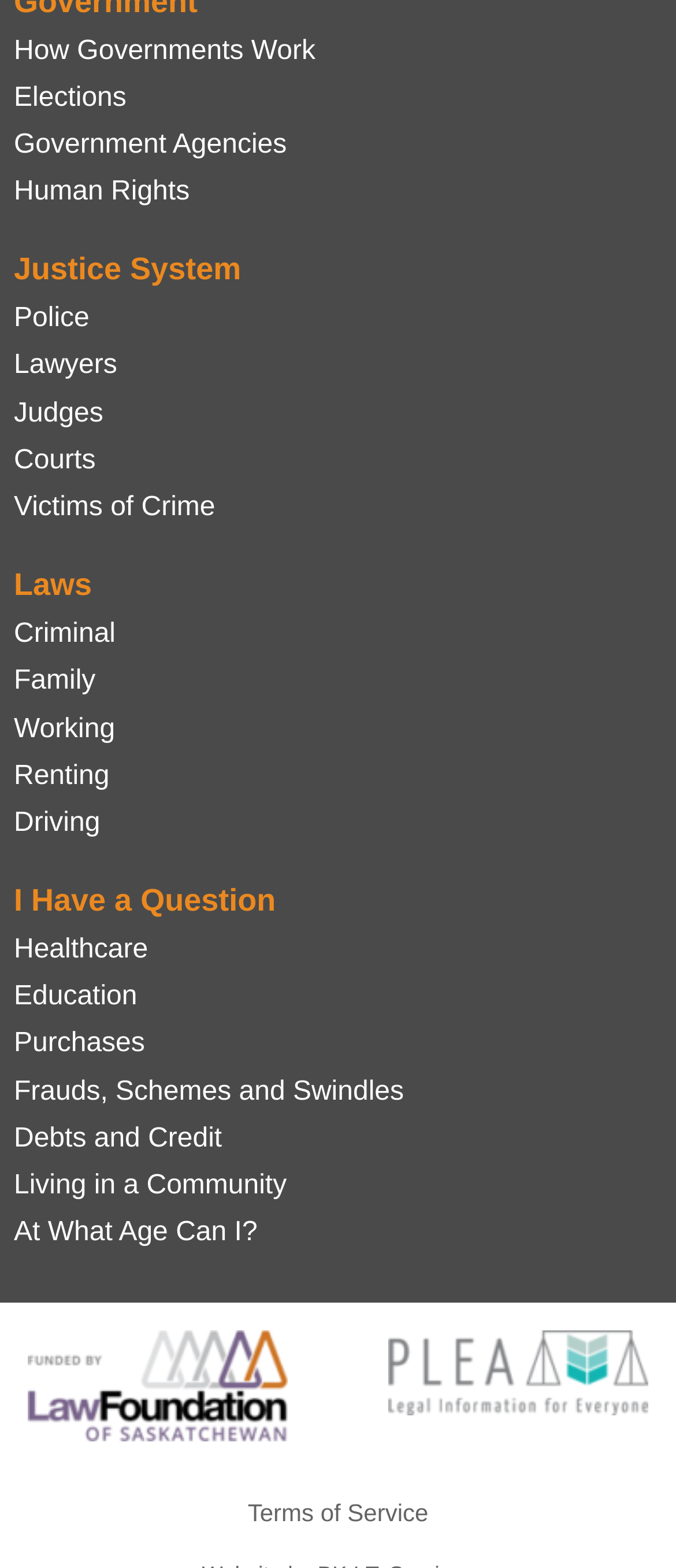What is the topic of the first link?
Identify the answer in the screenshot and reply with a single word or phrase.

How Governments Work